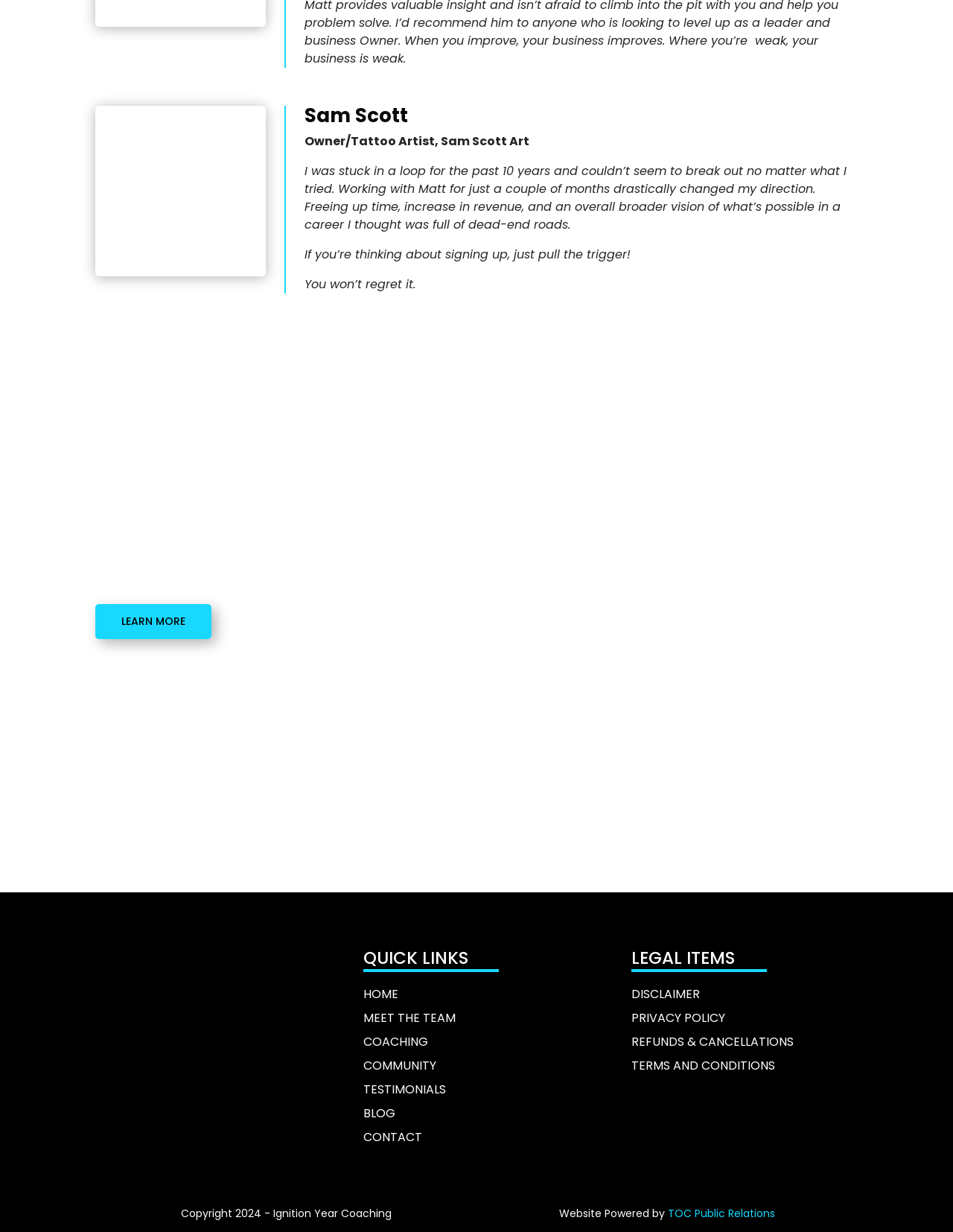What are the quick links provided on the webpage?
Identify the answer in the screenshot and reply with a single word or phrase.

HOME, MEET THE TEAM, COACHING, COMMUNITY, TESTIMONIALS, BLOG, CONTACT